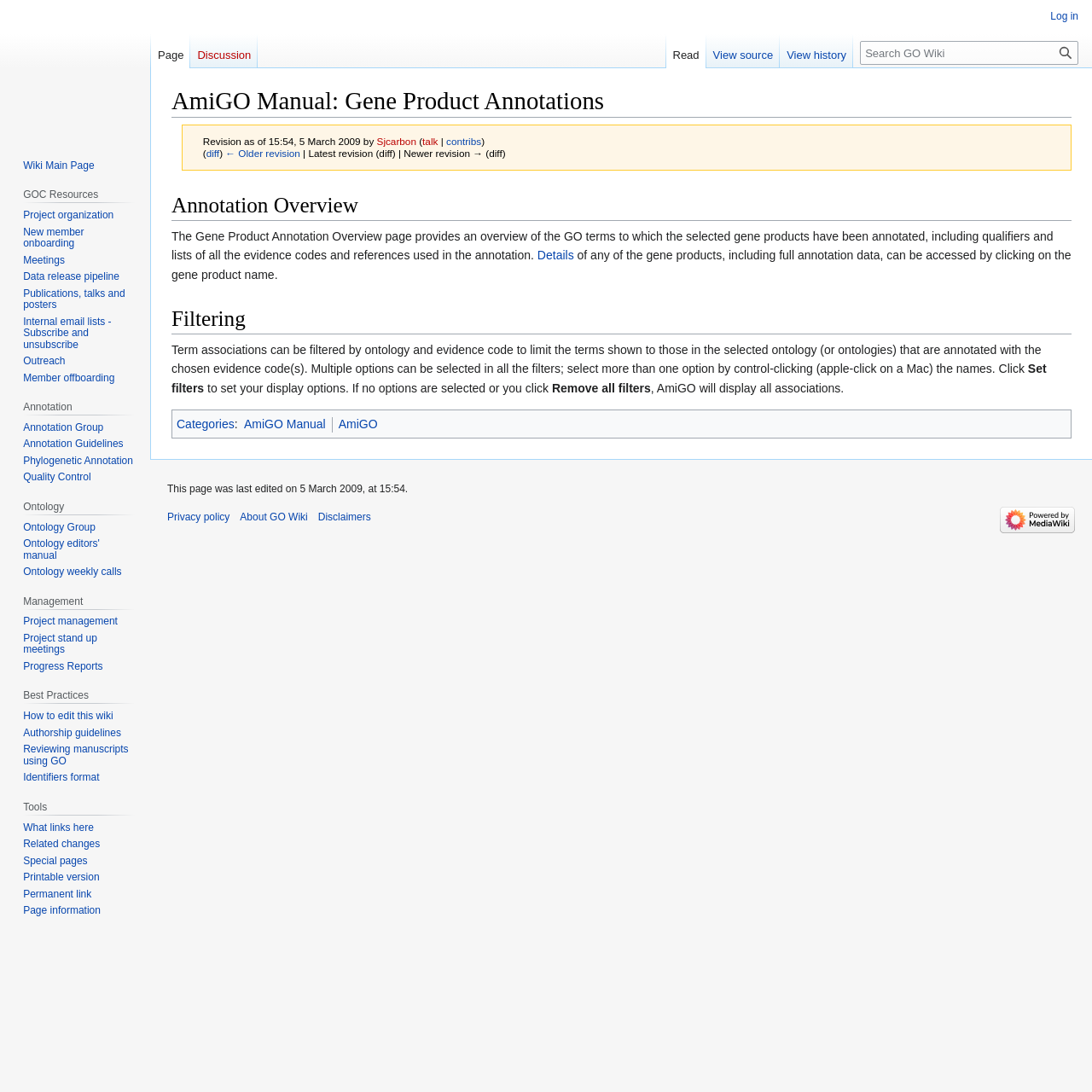Provide the bounding box coordinates of the area you need to click to execute the following instruction: "Log in".

[0.962, 0.009, 0.988, 0.02]